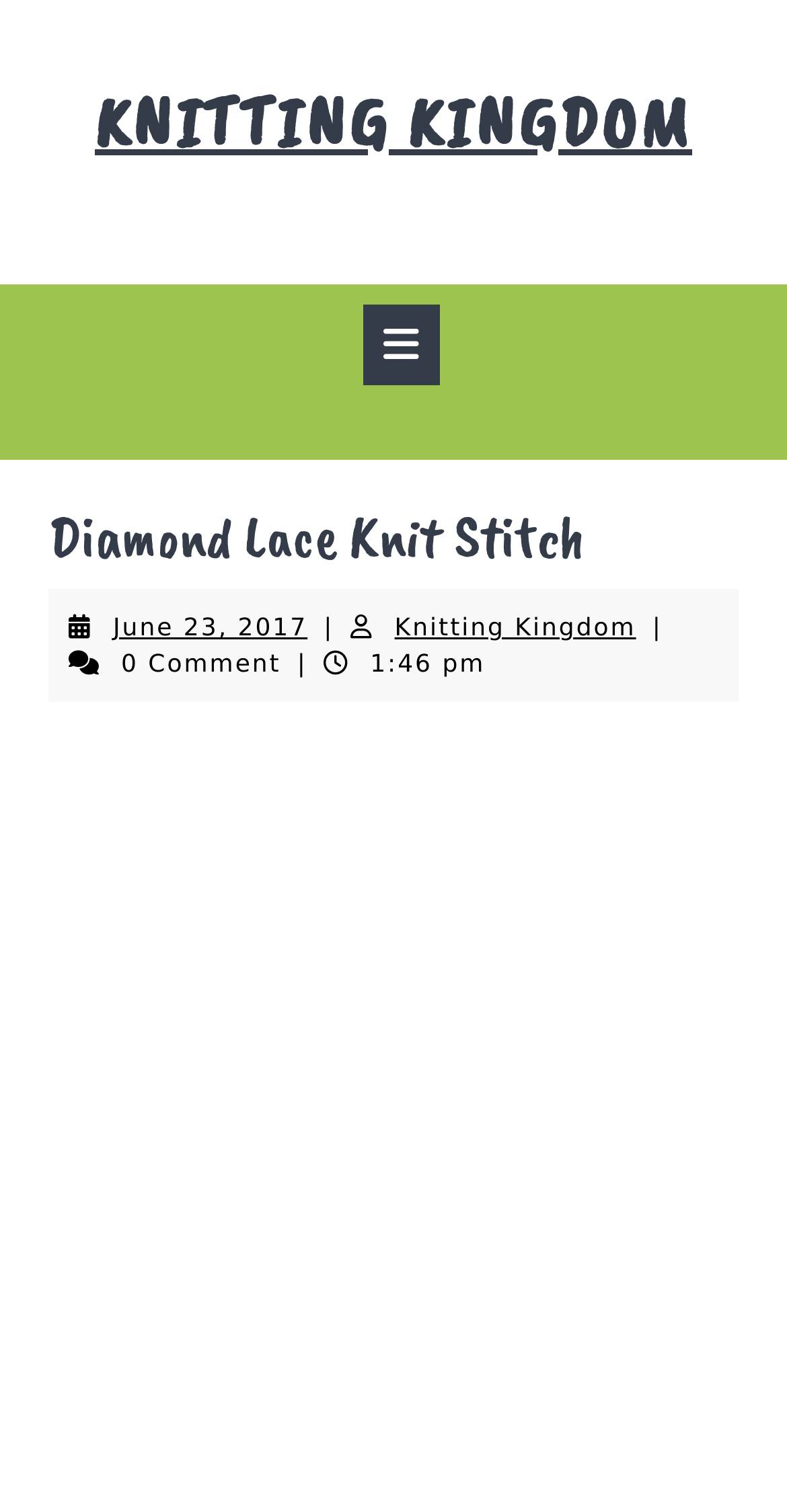Determine and generate the text content of the webpage's headline.

Diamond Lace Knit Stitch